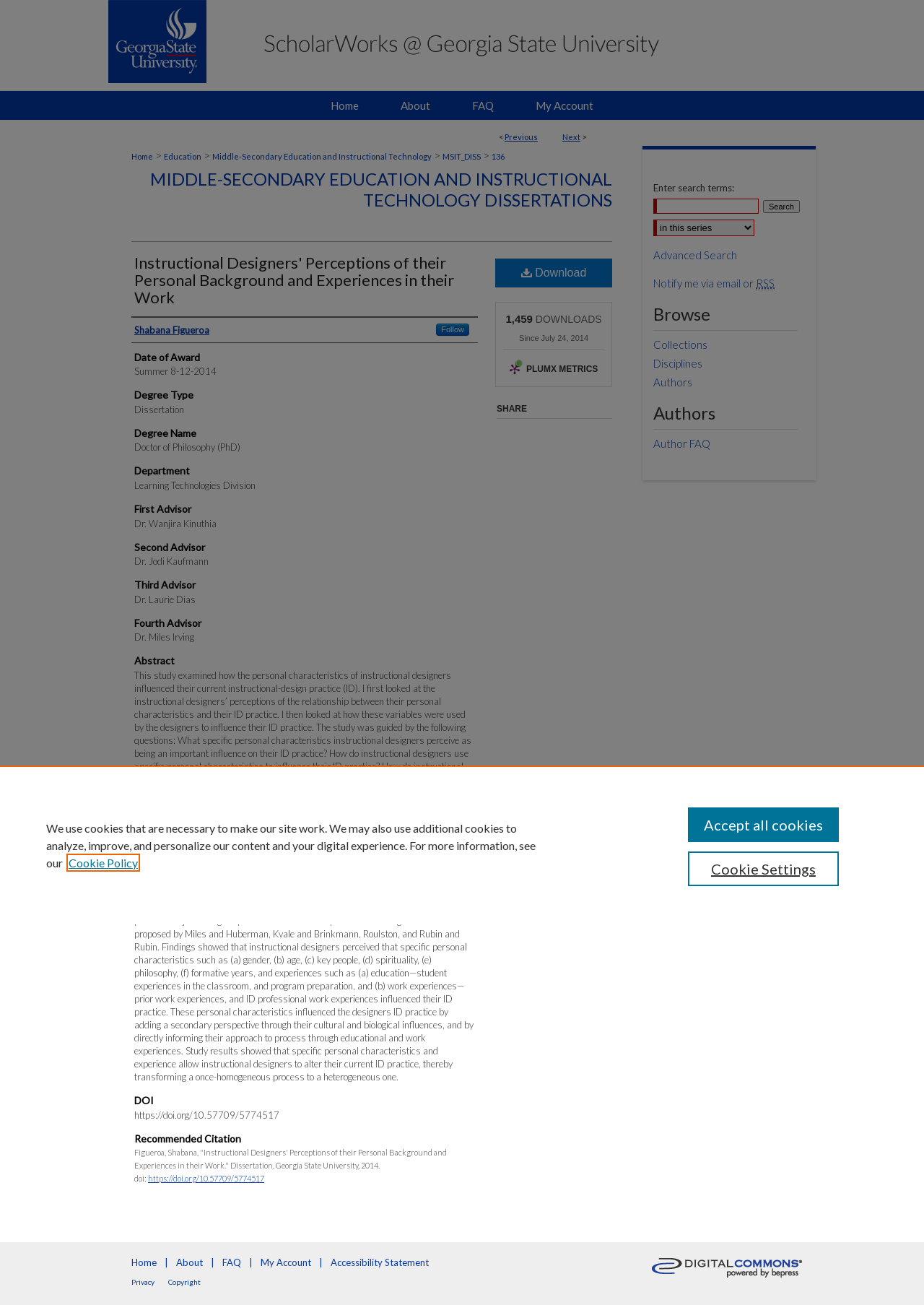Determine the bounding box coordinates for the area that needs to be clicked to fulfill this task: "Download the dissertation". The coordinates must be given as four float numbers between 0 and 1, i.e., [left, top, right, bottom].

[0.536, 0.198, 0.662, 0.22]